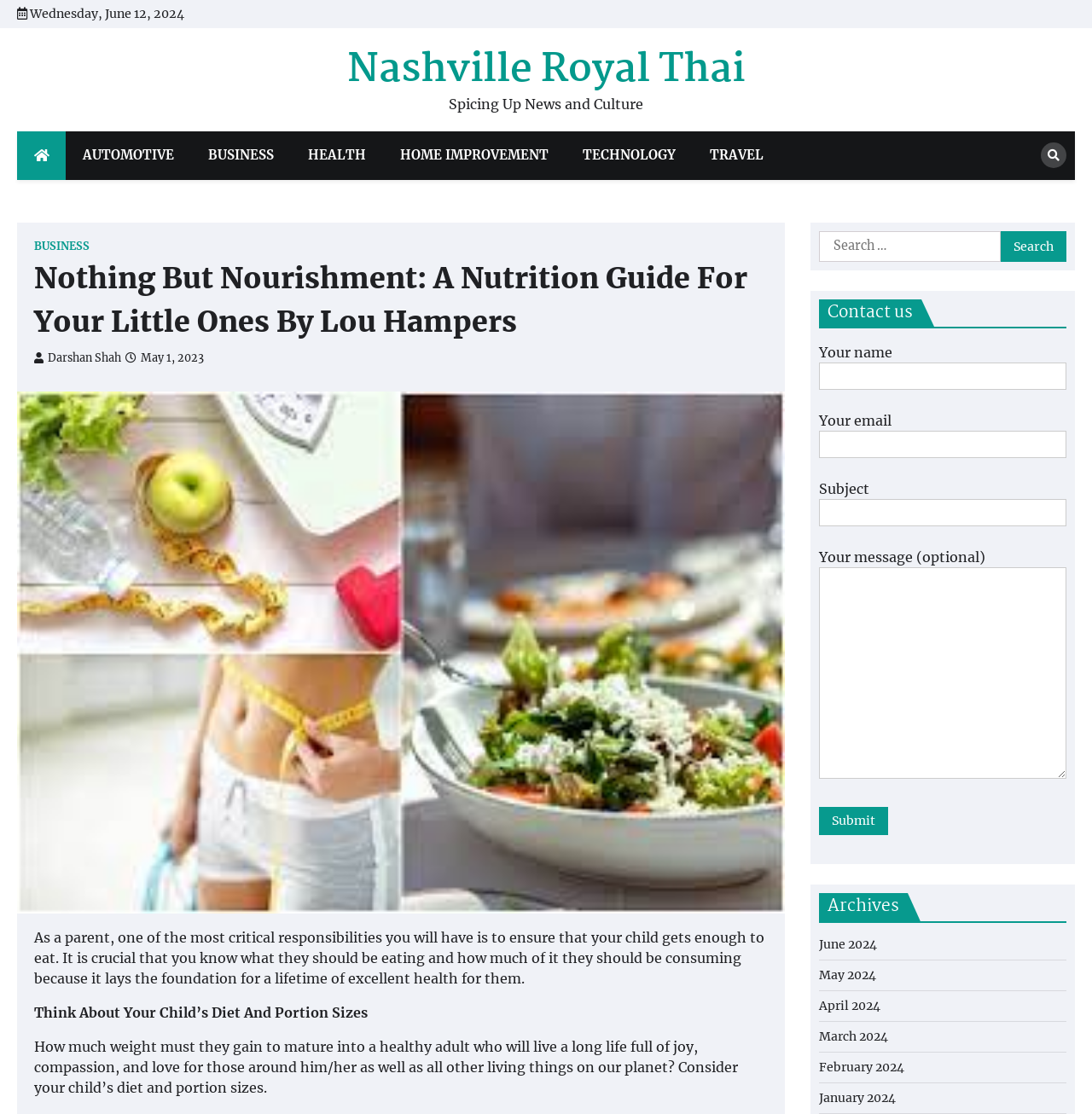Answer the question using only one word or a concise phrase: What is the purpose of the form at the bottom of the webpage?

Contact us